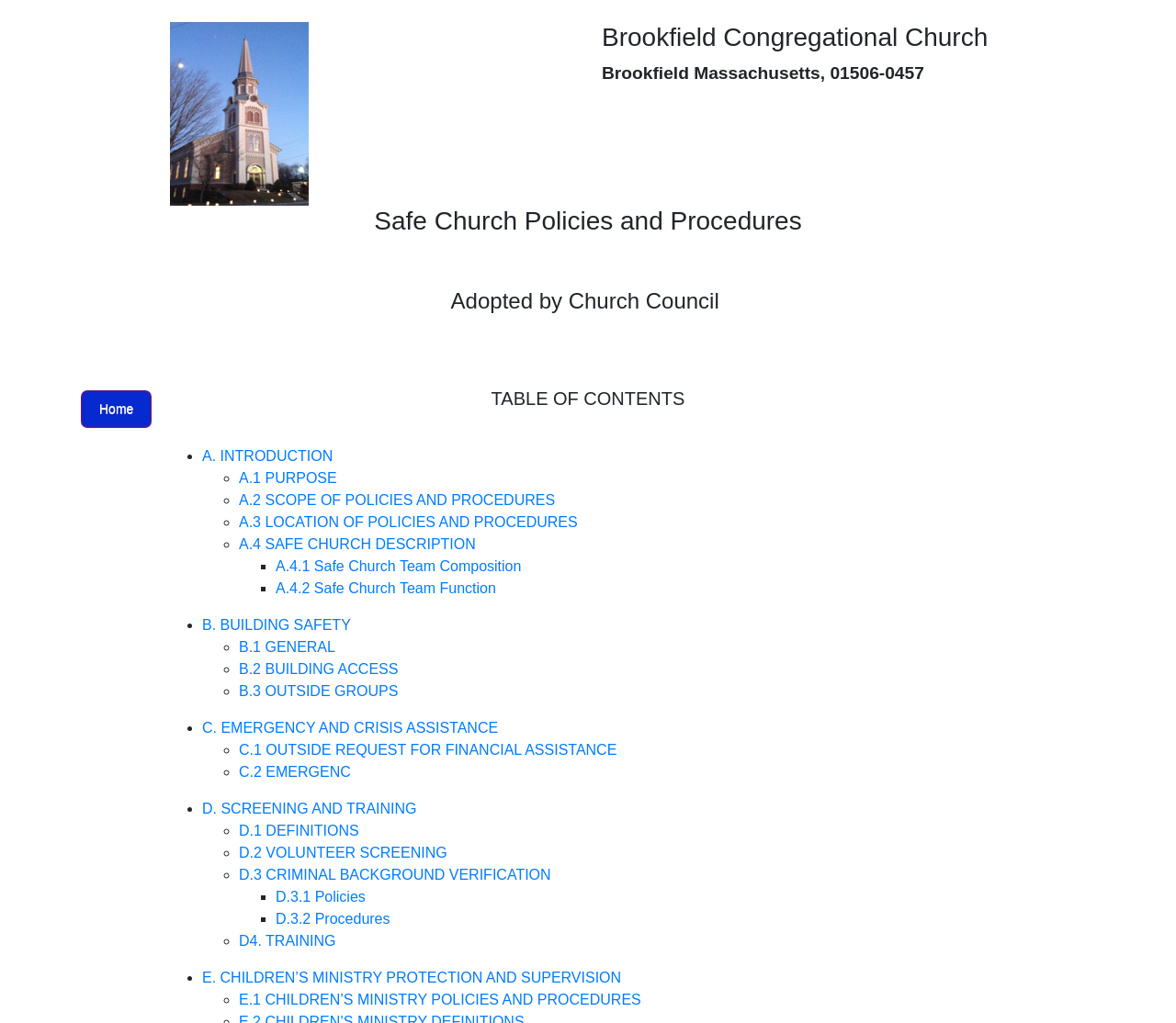Find the bounding box coordinates corresponding to the UI element with the description: "B.2 BUILDING ACCESS". The coordinates should be formatted as [left, top, right, bottom], with values as floats between 0 and 1.

[0.203, 0.647, 0.339, 0.662]